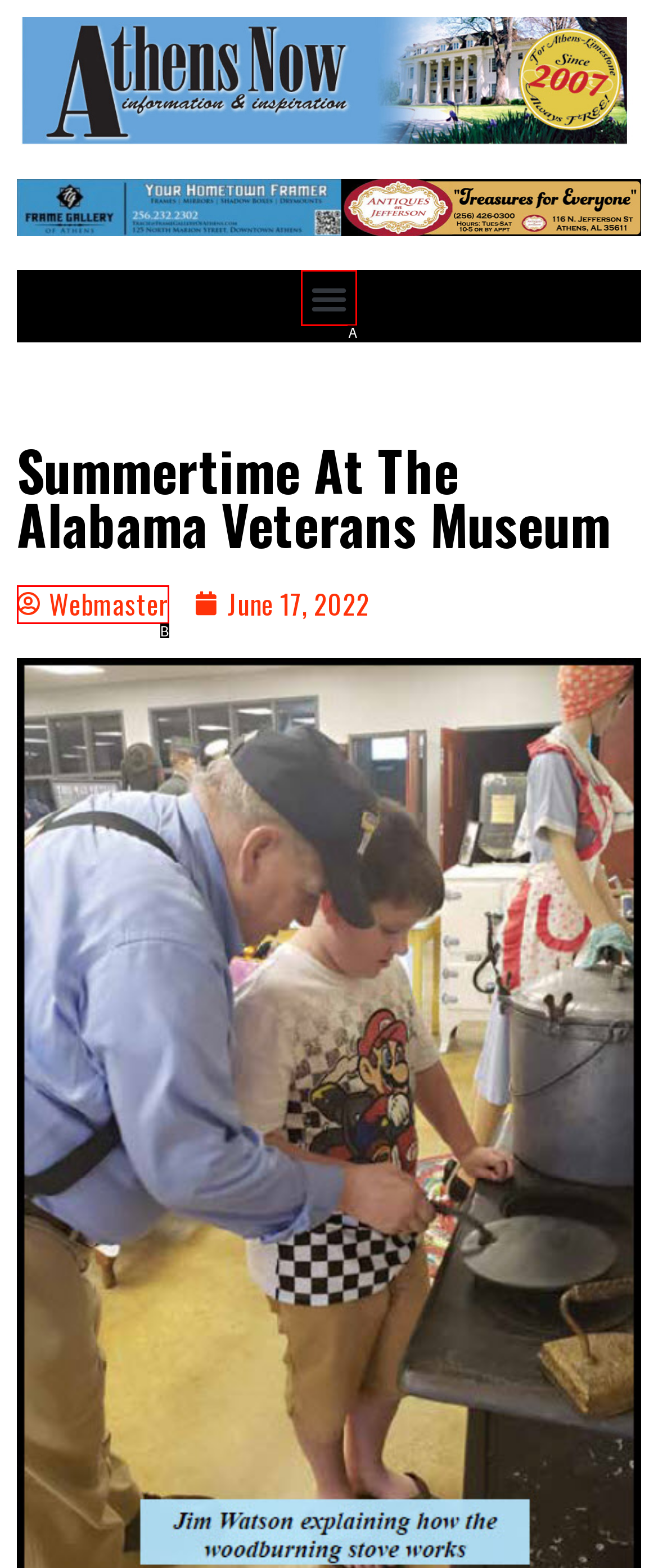Using the description: Menu, find the HTML element that matches it. Answer with the letter of the chosen option.

A